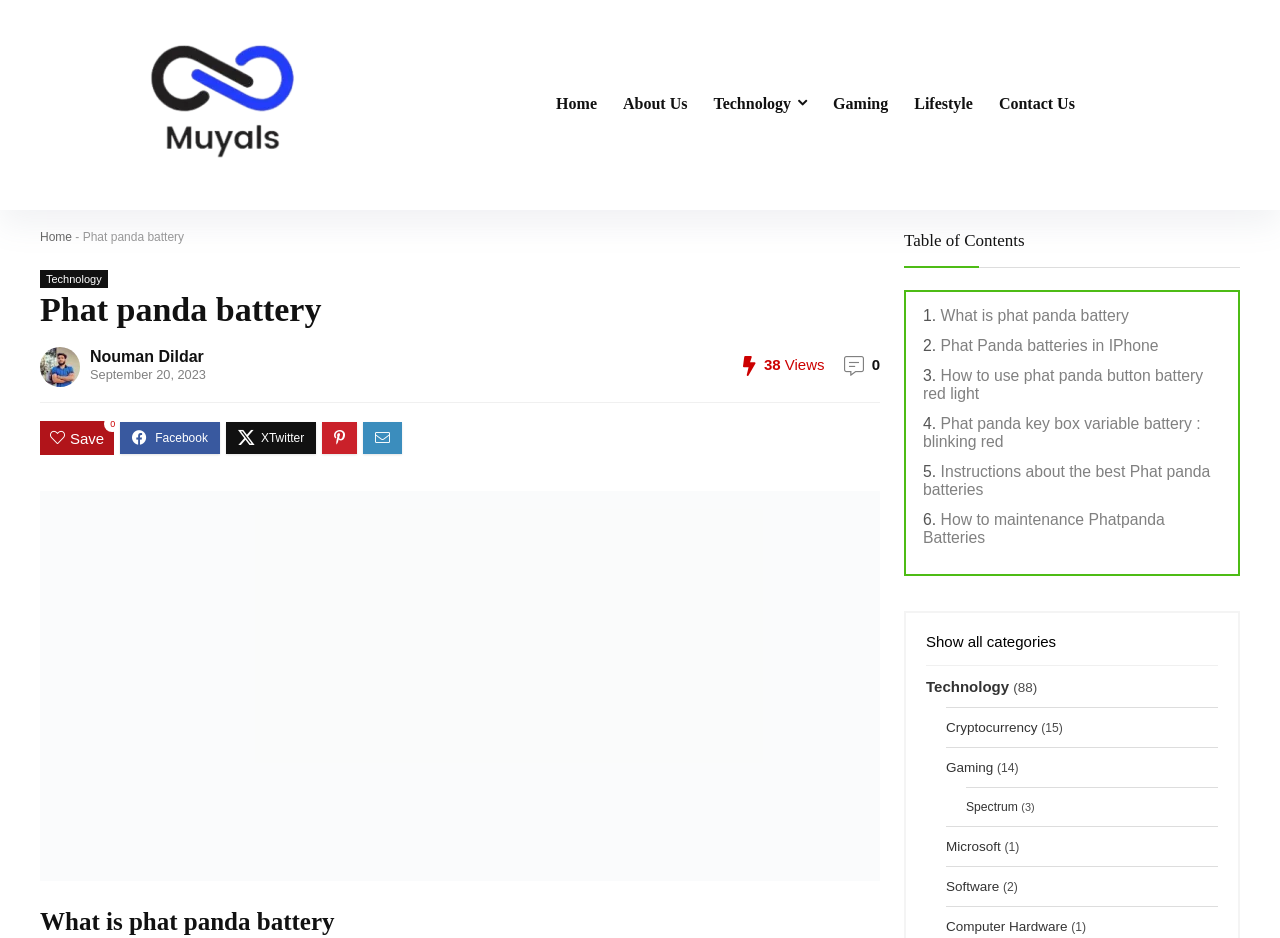Identify the headline of the webpage and generate its text content.

Phat panda battery